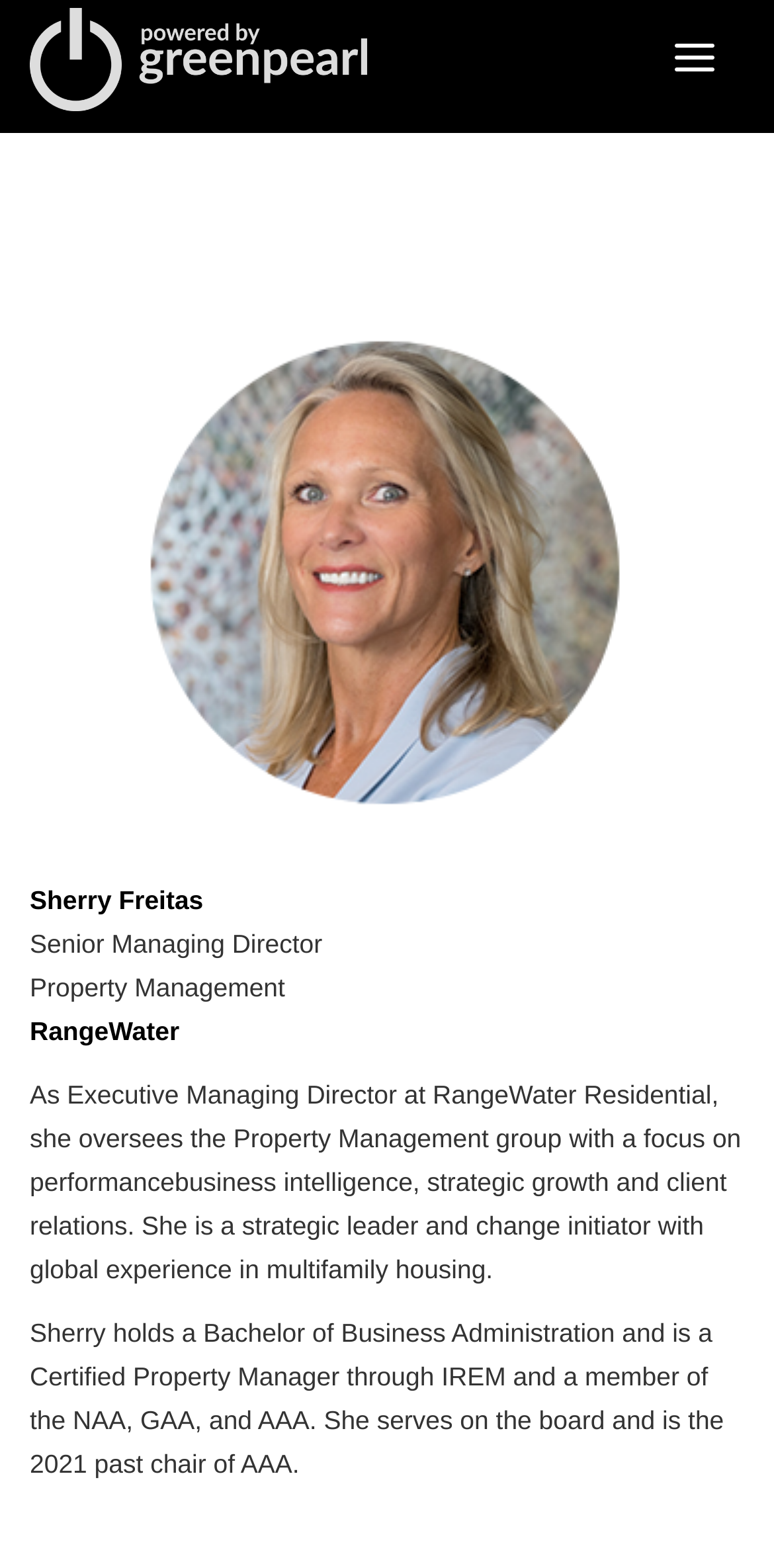Determine the bounding box coordinates for the UI element with the following description: "Contact Us". The coordinates should be four float numbers between 0 and 1, represented as [left, top, right, bottom].

[0.038, 0.256, 0.247, 0.273]